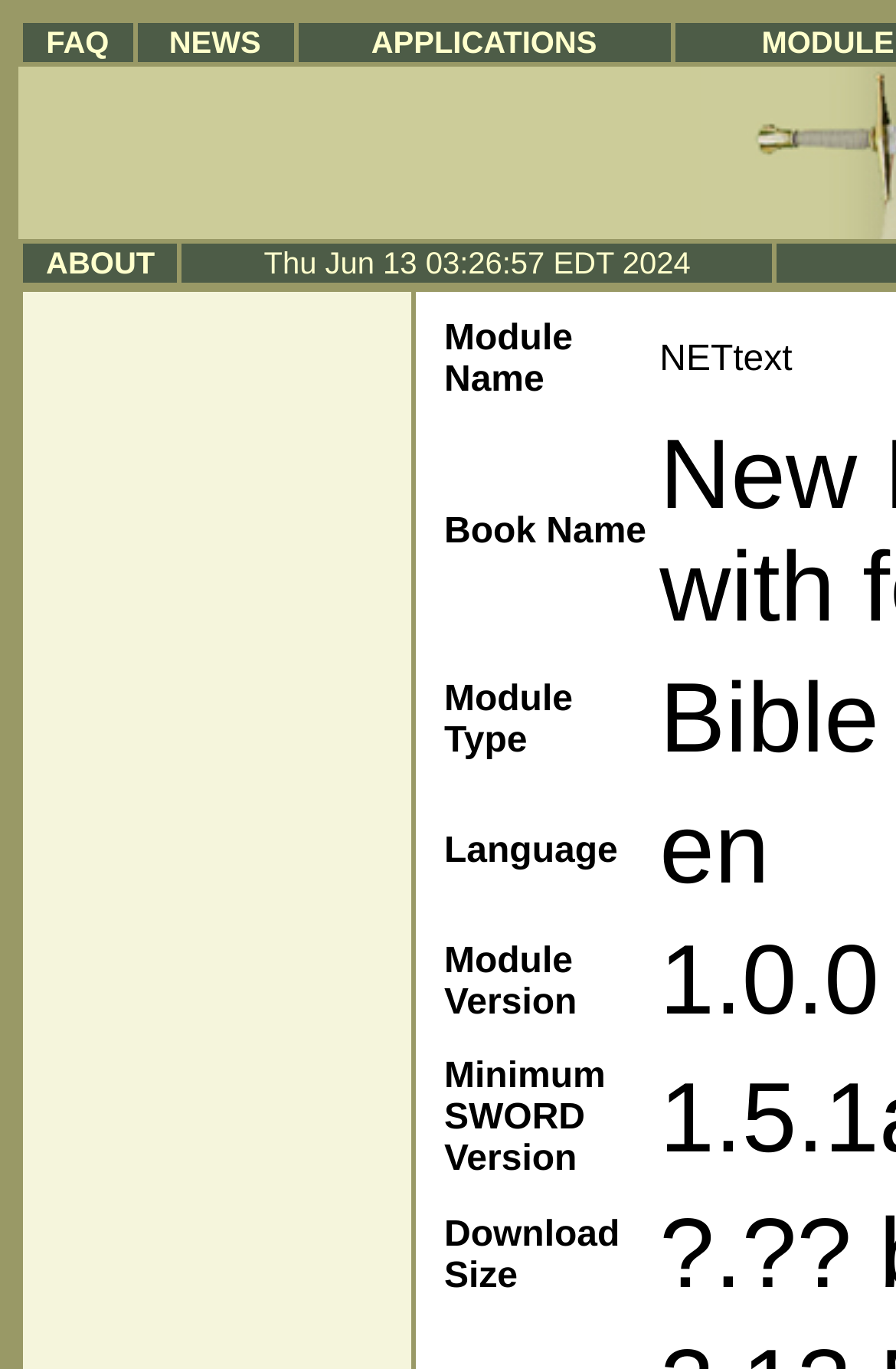Respond to the following query with just one word or a short phrase: 
What are the main categories on this webpage?

FAQ, NEWS, APPLICATIONS, ABOUT